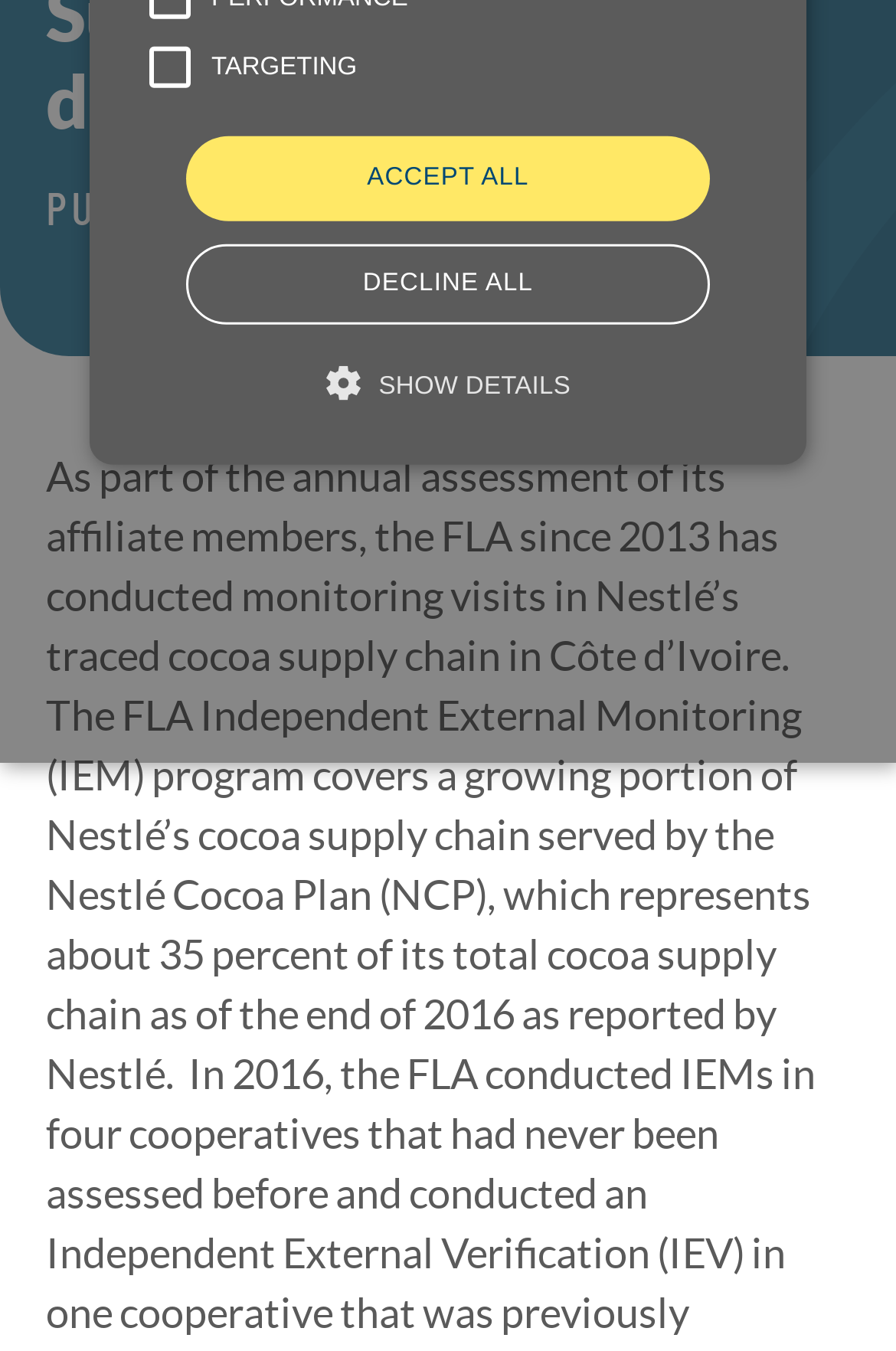Please locate the UI element described by "Cookie-Script" and provide its bounding box coordinates.

[0.667, 0.384, 0.836, 0.404]